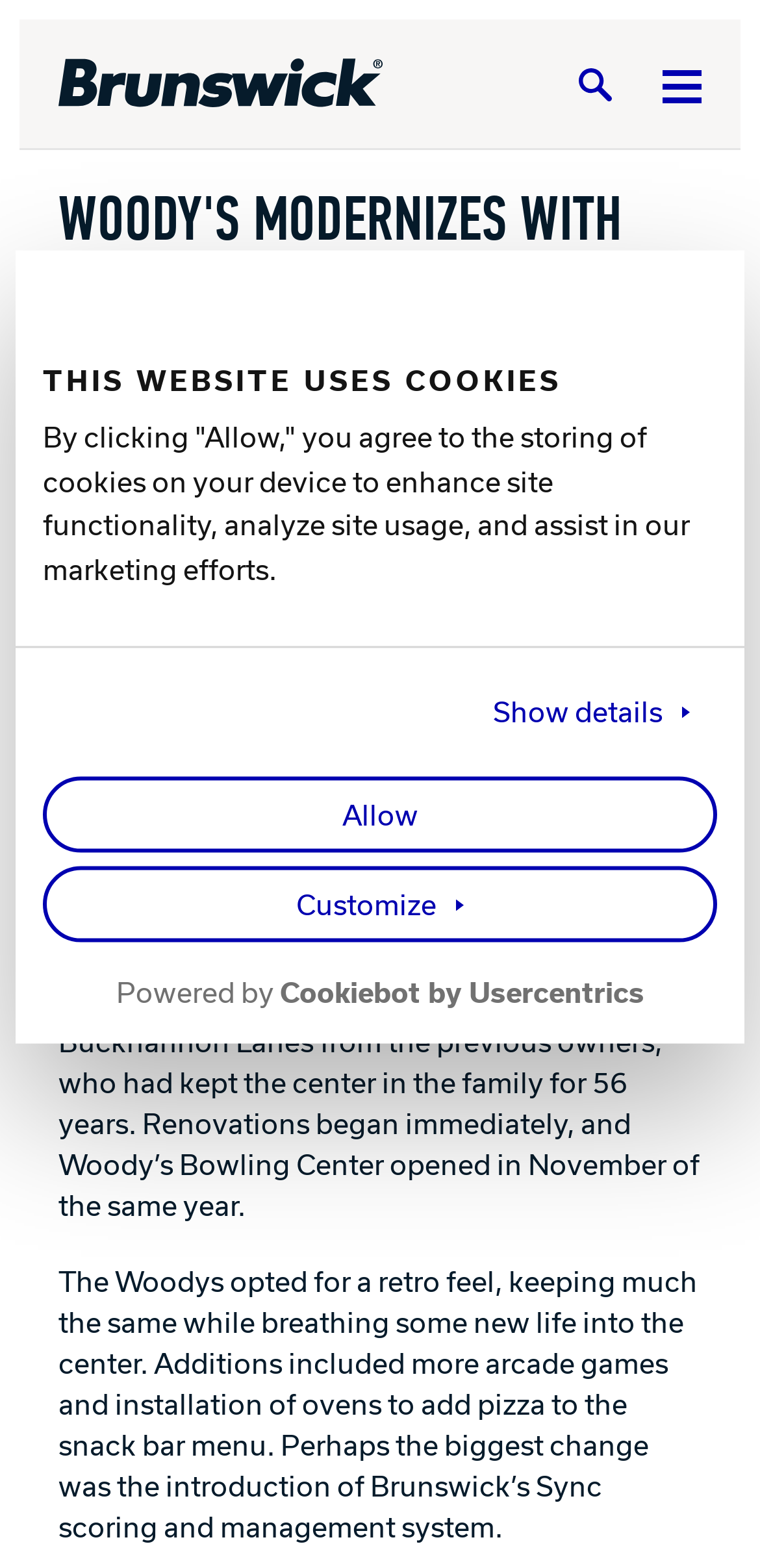Specify the bounding box coordinates of the area to click in order to execute this command: 'send an email'. The coordinates should consist of four float numbers ranging from 0 to 1, and should be formatted as [left, top, right, bottom].

None